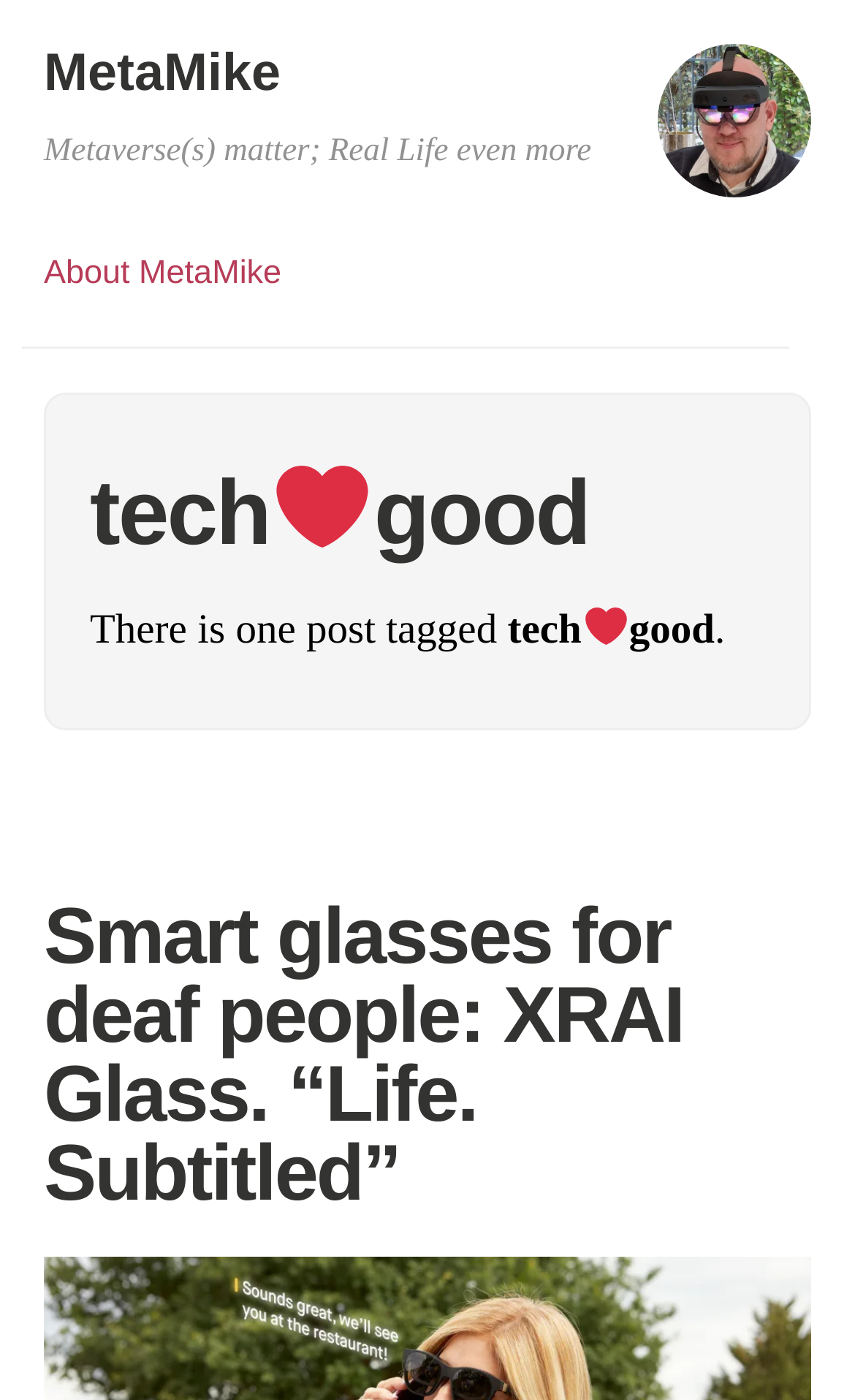Provide your answer in one word or a succinct phrase for the question: 
What is the topic of the post?

Smart glasses for deaf people